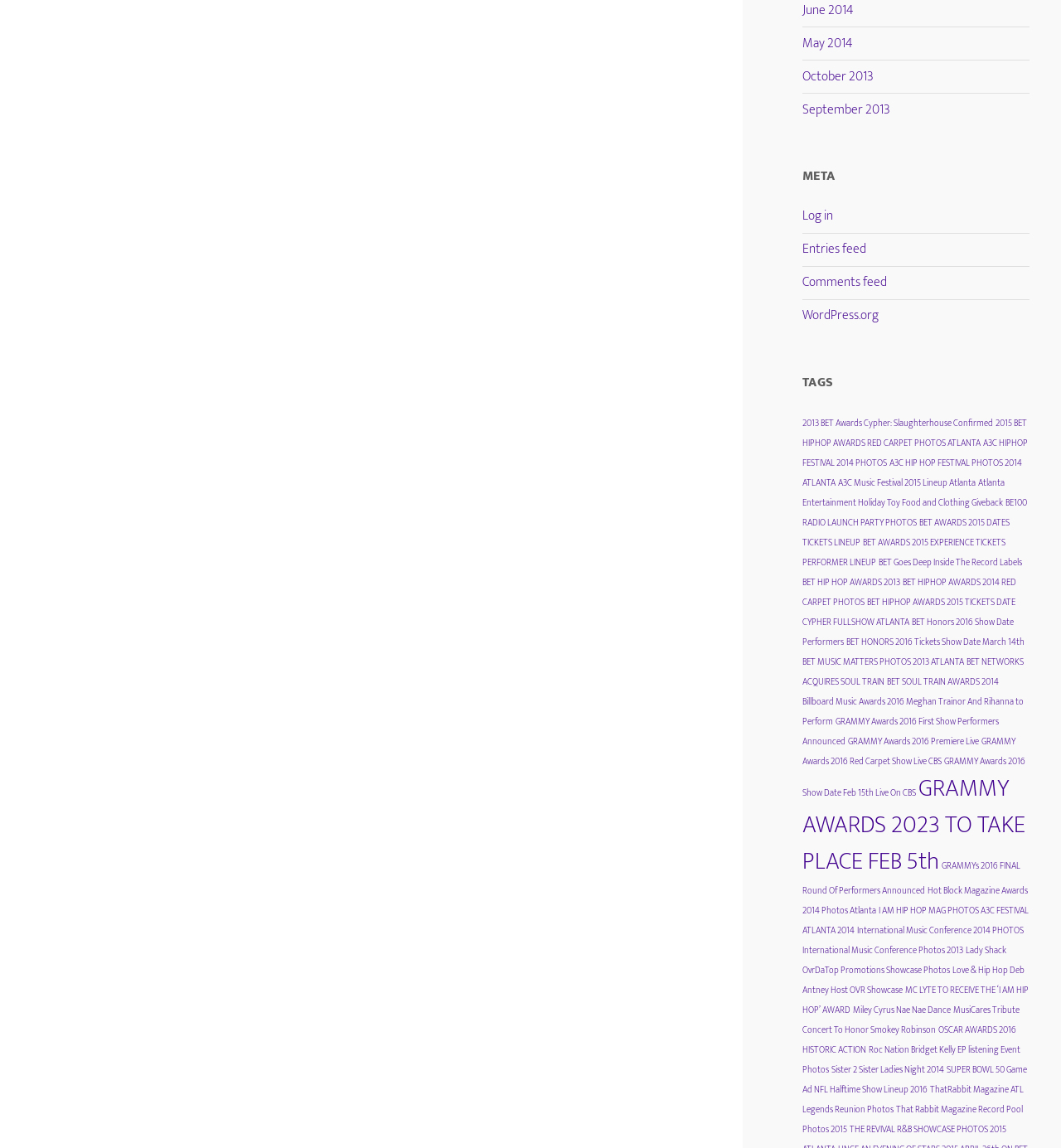How many 'BET AWARDS' links are on the webpage?
Based on the screenshot, respond with a single word or phrase.

5